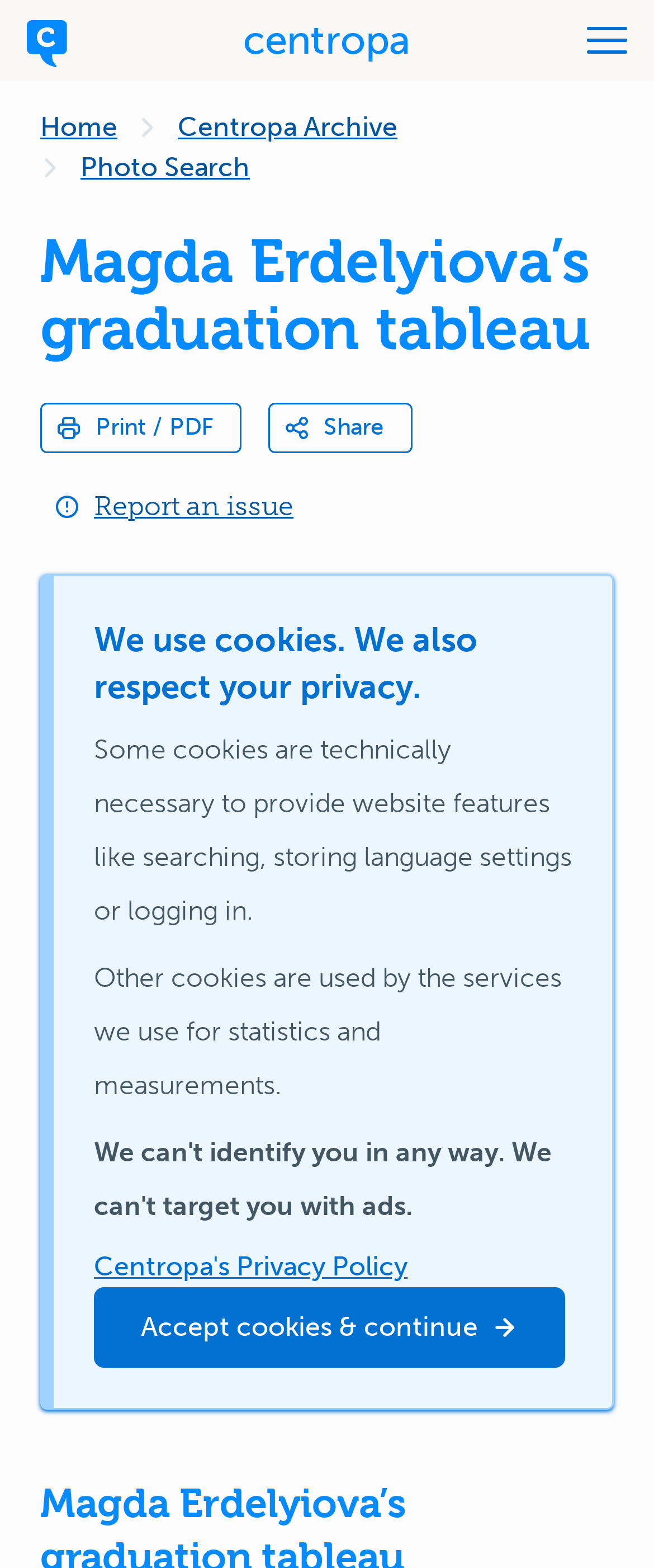Provide a thorough description of this webpage.

This webpage is about Magda Erdelyiova's graduation tableau from 1938. At the top left, there is a link to the home page, accompanied by a small image. To the right of the image, there is a link to "centropa". On the top right, there is a menu opener button. 

Below the top section, there is a navigation breadcrumb section that spans almost the entire width of the page. It contains three links: "Home", "Centropa Archive", and "Photo Search". 

Below the breadcrumb section, there is a heading that reads "Magda Erdelyiova’s graduation tableau". Underneath the heading, there is a link to "Print / PDF" on the left, and a details section on the right that contains a disclosure triangle labeled "Share". 

Further down, there is a link to "Report an issue" on the left. On the same level, there is an alert dialog that spans almost the entire width of the page, which contains a long paragraph of text about cookies and privacy policy. The dialog also contains a document section with a heading, a button to "Centropa's Privacy Policy", and another button to "Accept cookies & continue".